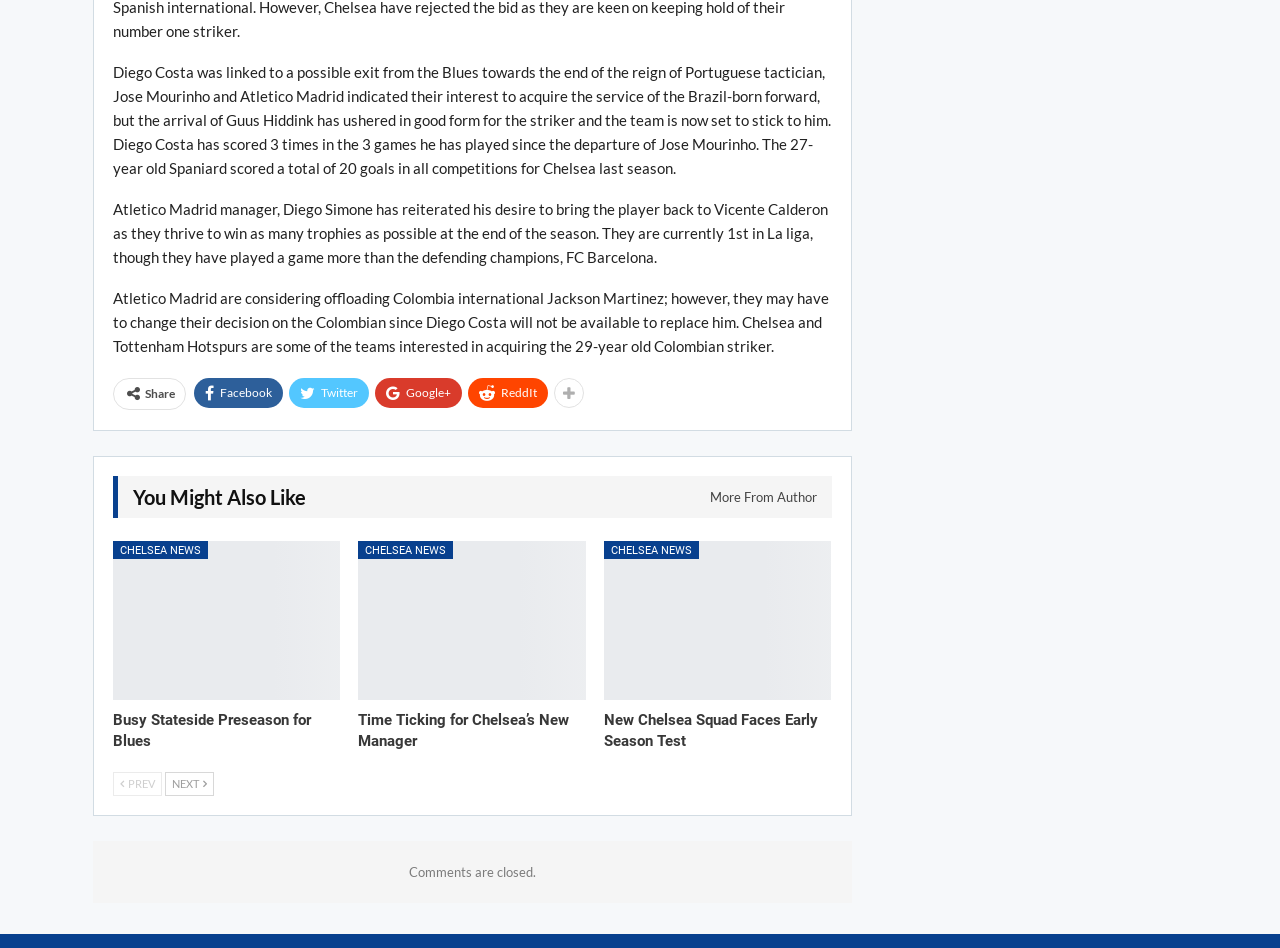Provide a single word or phrase answer to the question: 
What is the status of comments on the page?

Closed